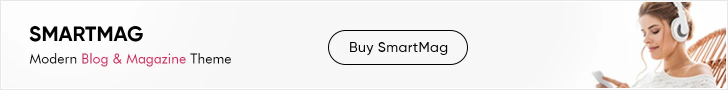Generate an elaborate description of what you see in the image.

The image showcases an advertisement for the "SmartMag" theme, designed for modern blogs and magazines. Featuring a stylish visual, it portrays a woman with headphones, sitting casually while engaging with her device, which suggests a relaxed and contemporary lifestyle. The slogan emphasizes the theme's suitability for creating engaging content platforms. A prominent call-to-action button labeled "Buy SmartMag" invites viewers to explore the features of this blog and magazine theme, highlighting its appeal to potential users seeking a sleek digital presence. The overall aesthetic conveys professionalism and modernity, resonating with individuals looking to elevate their online platforms.